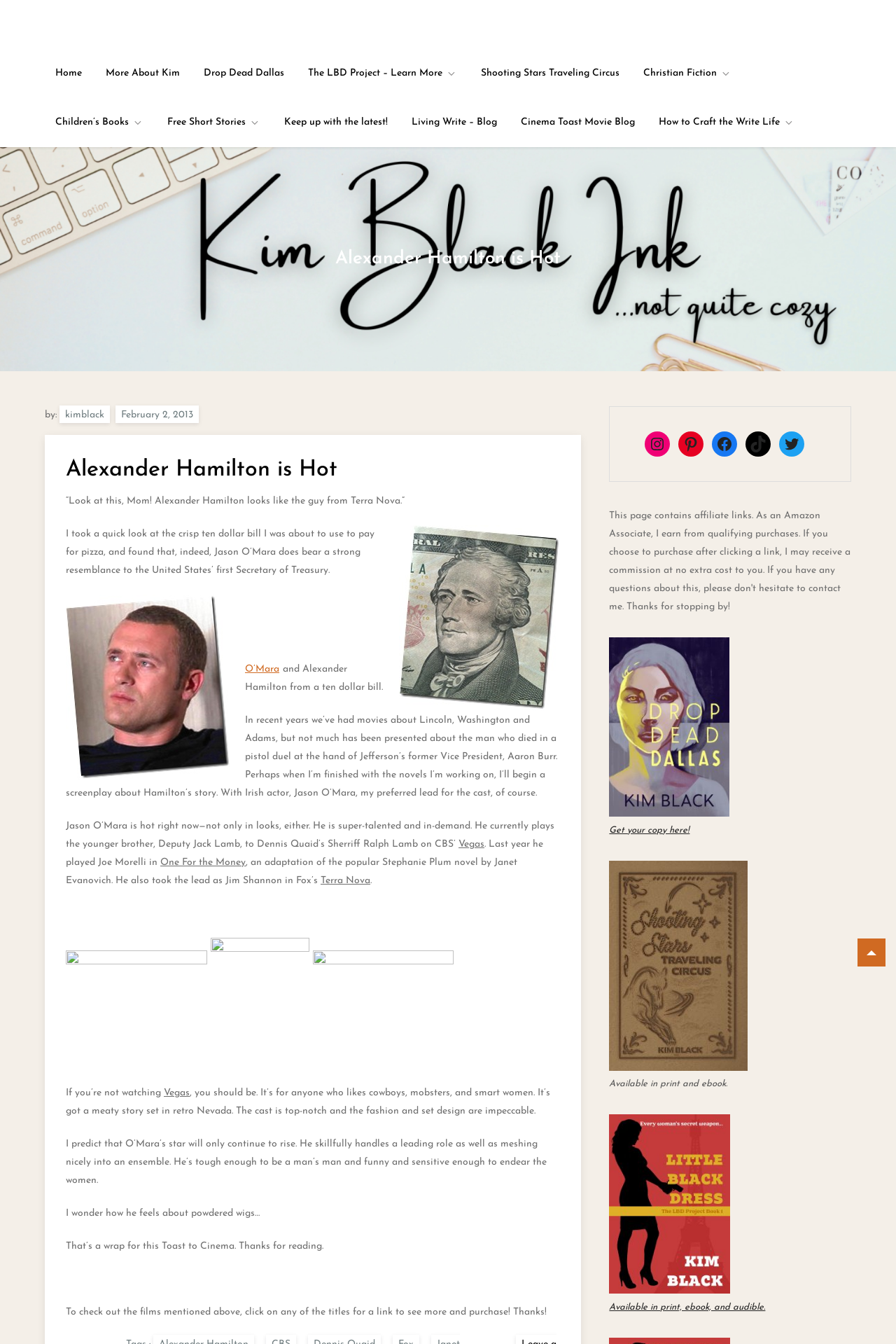Provide the bounding box coordinates for the area that should be clicked to complete the instruction: "Get your copy of the book here".

[0.68, 0.614, 0.77, 0.621]